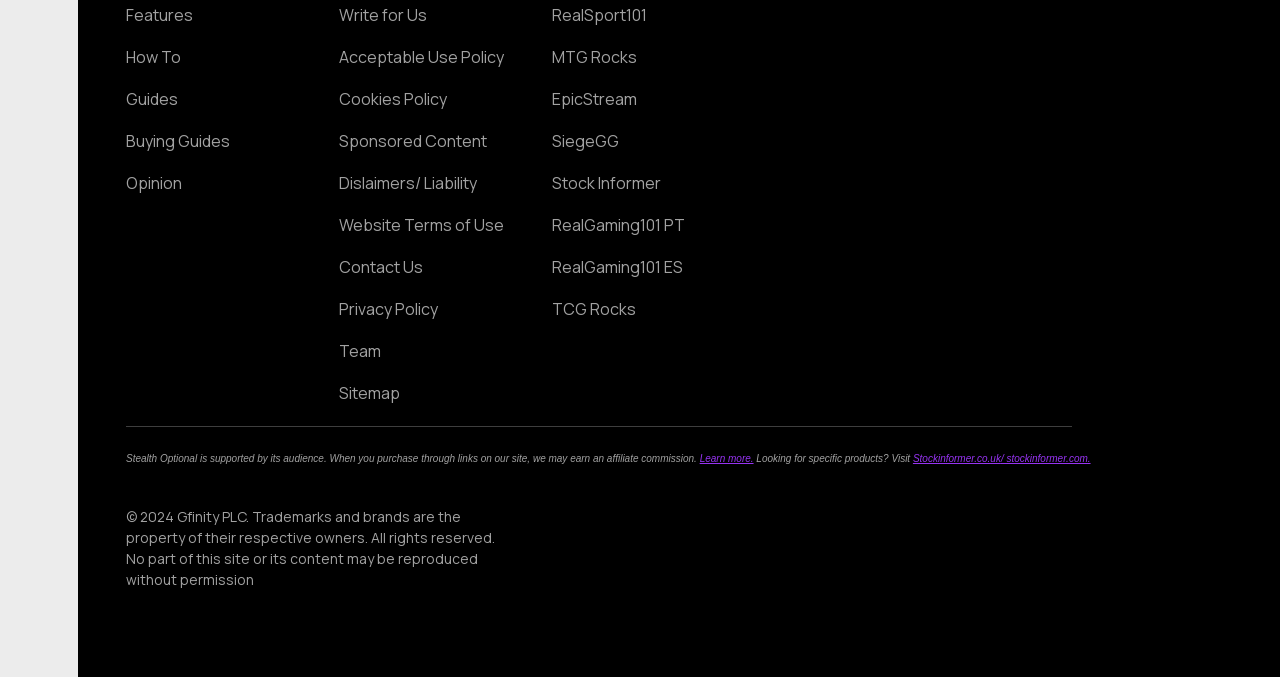Provide the bounding box coordinates for the area that should be clicked to complete the instruction: "Contact Us".

[0.265, 0.382, 0.394, 0.408]